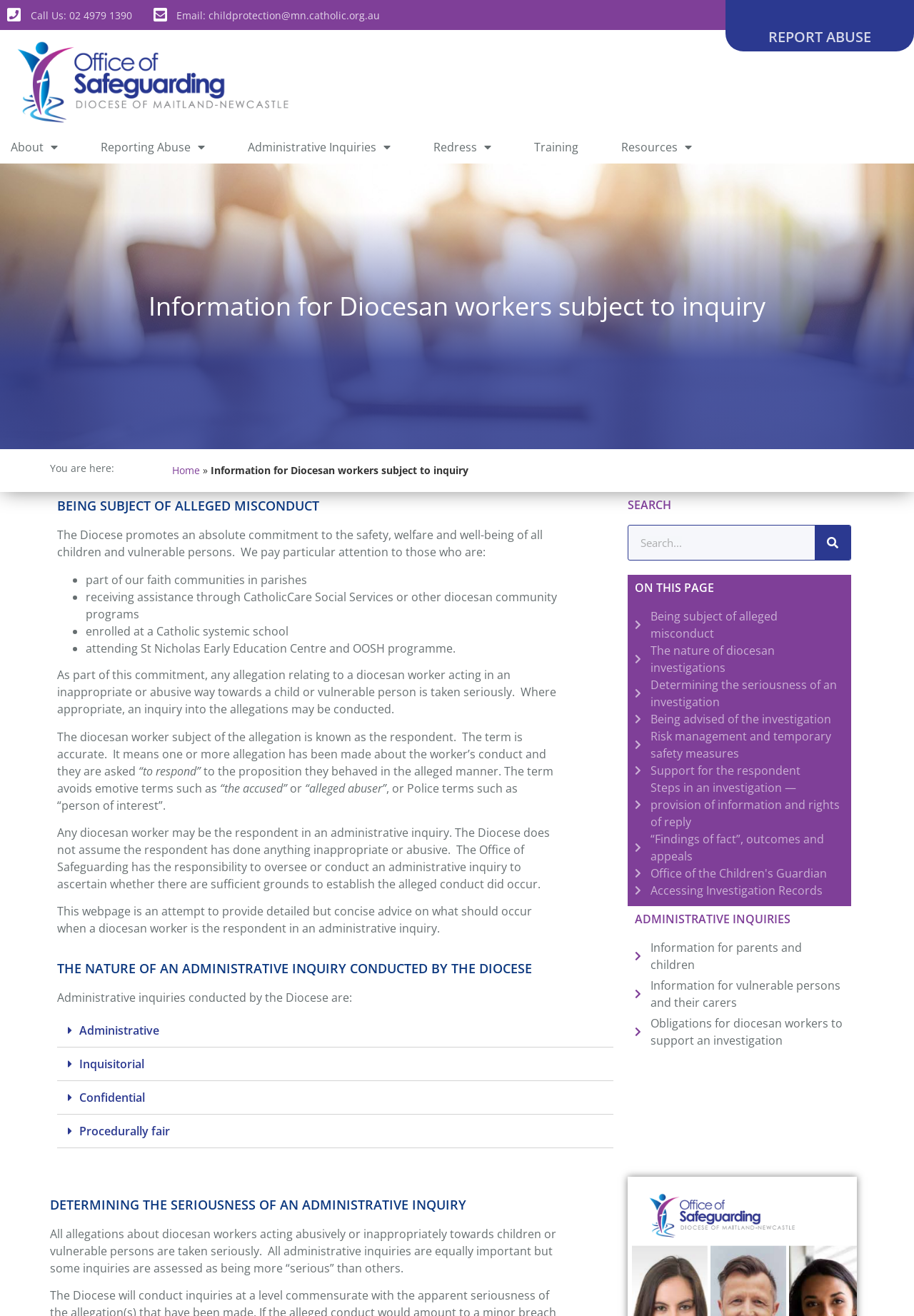Please specify the bounding box coordinates of the clickable section necessary to execute the following command: "Click on About".

[0.012, 0.099, 0.063, 0.124]